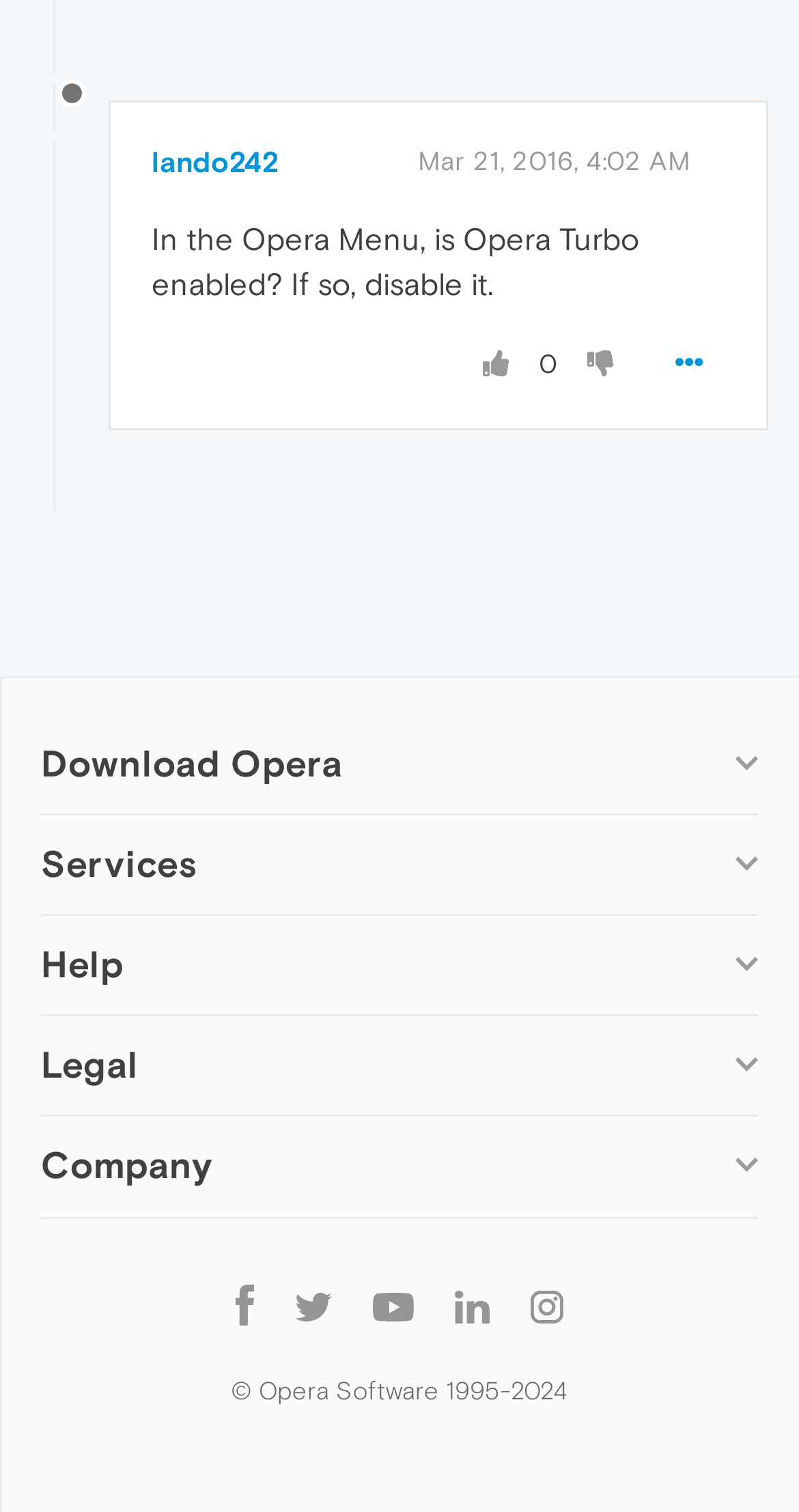How many sections are there on the webpage?
Use the information from the image to give a detailed answer to the question.

I counted the number of headings that seem to be section titles, which are 'Download Opera', 'Computer browsers', 'Mobile browsers', and 'Services'. There are 4 sections on the webpage.